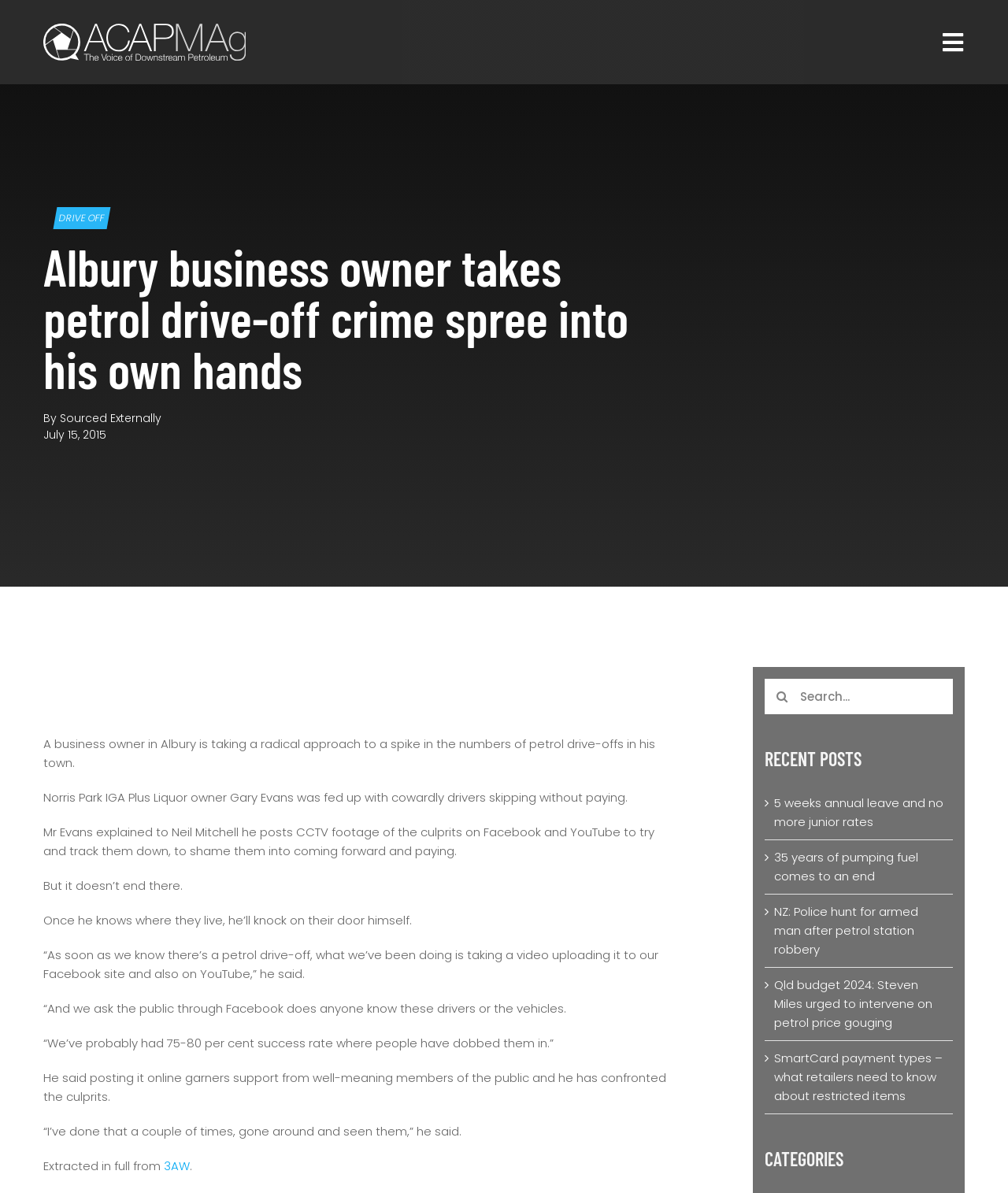What is the name of the business owner taking a radical approach?
Using the information from the image, give a concise answer in one word or a short phrase.

Gary Evans